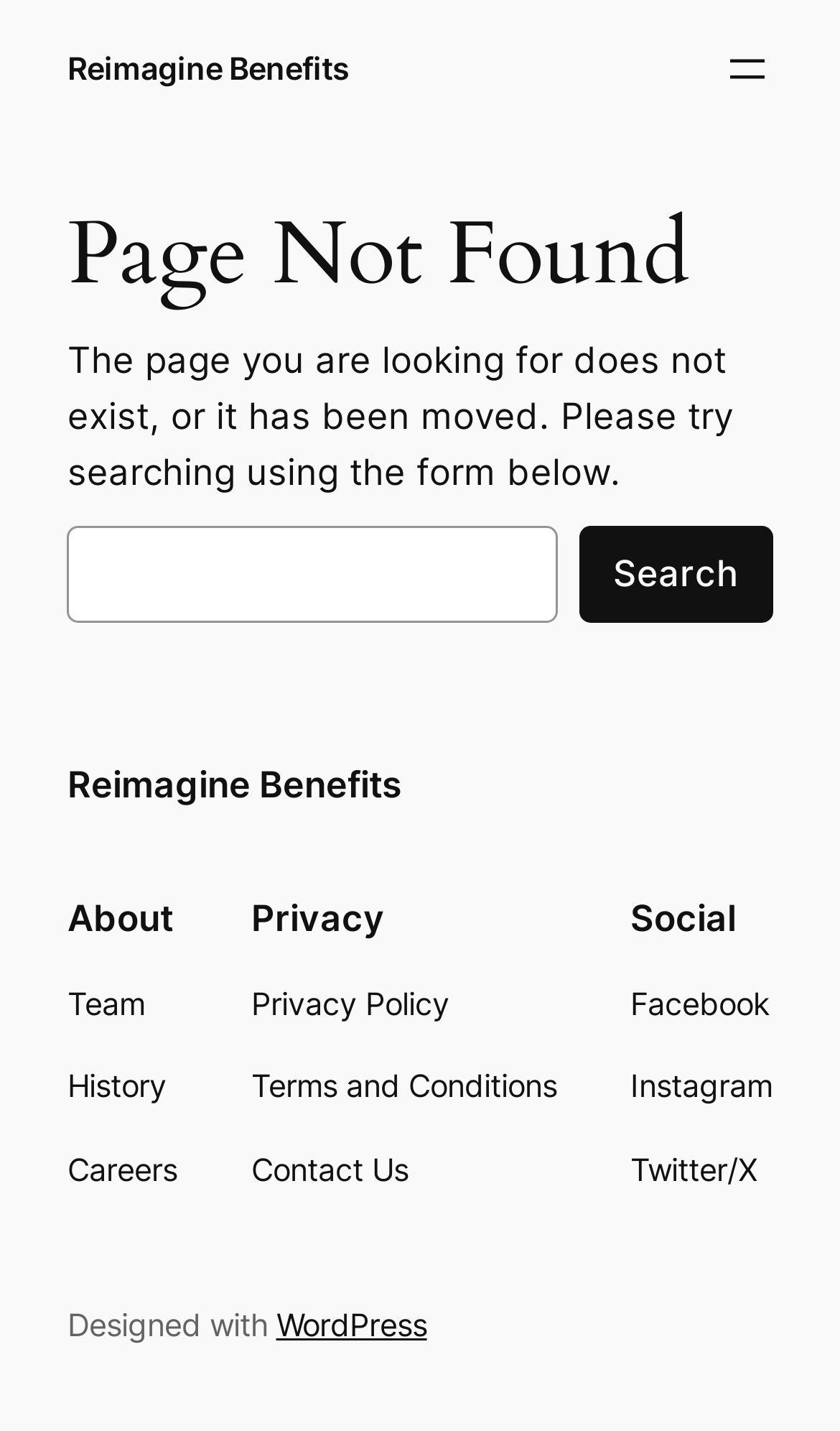Find and specify the bounding box coordinates that correspond to the clickable region for the instruction: "Check Privacy Policy".

[0.299, 0.685, 0.535, 0.719]